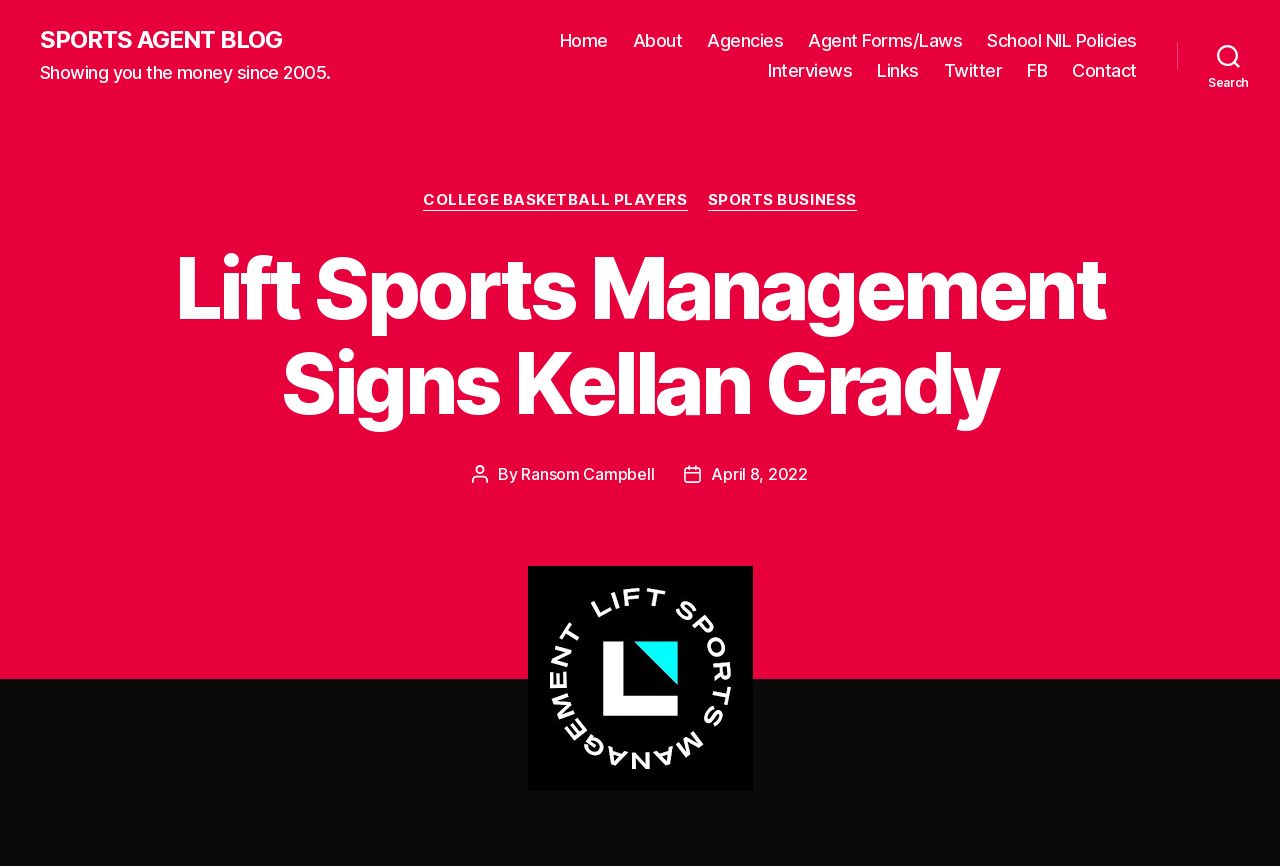What is the name of the author of the post?
Answer with a single word or phrase, using the screenshot for reference.

Ransom Campbell